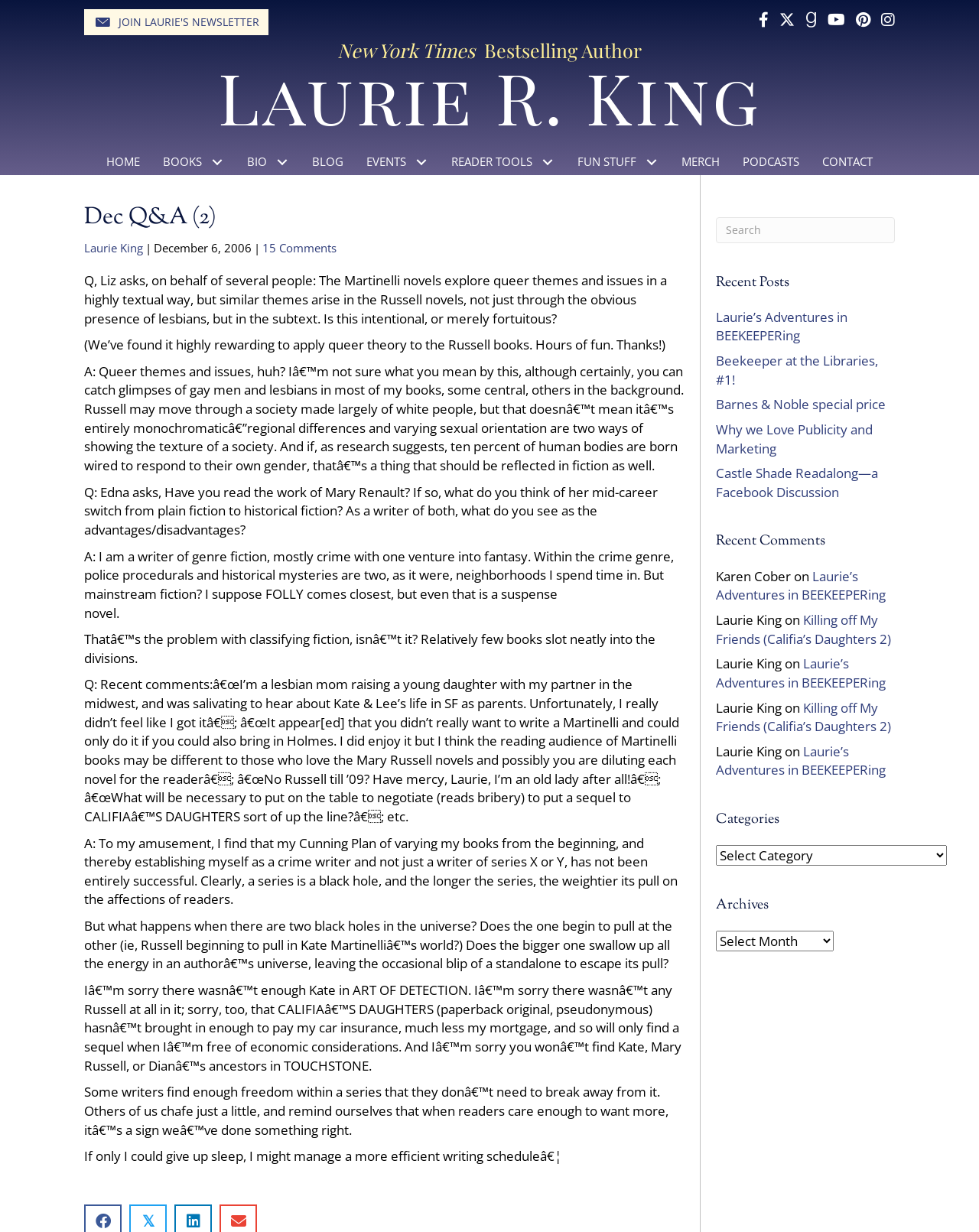Find the bounding box coordinates for the area you need to click to carry out the instruction: "Go to HOME page". The coordinates should be four float numbers between 0 and 1, indicated as [left, top, right, bottom].

[0.097, 0.121, 0.155, 0.142]